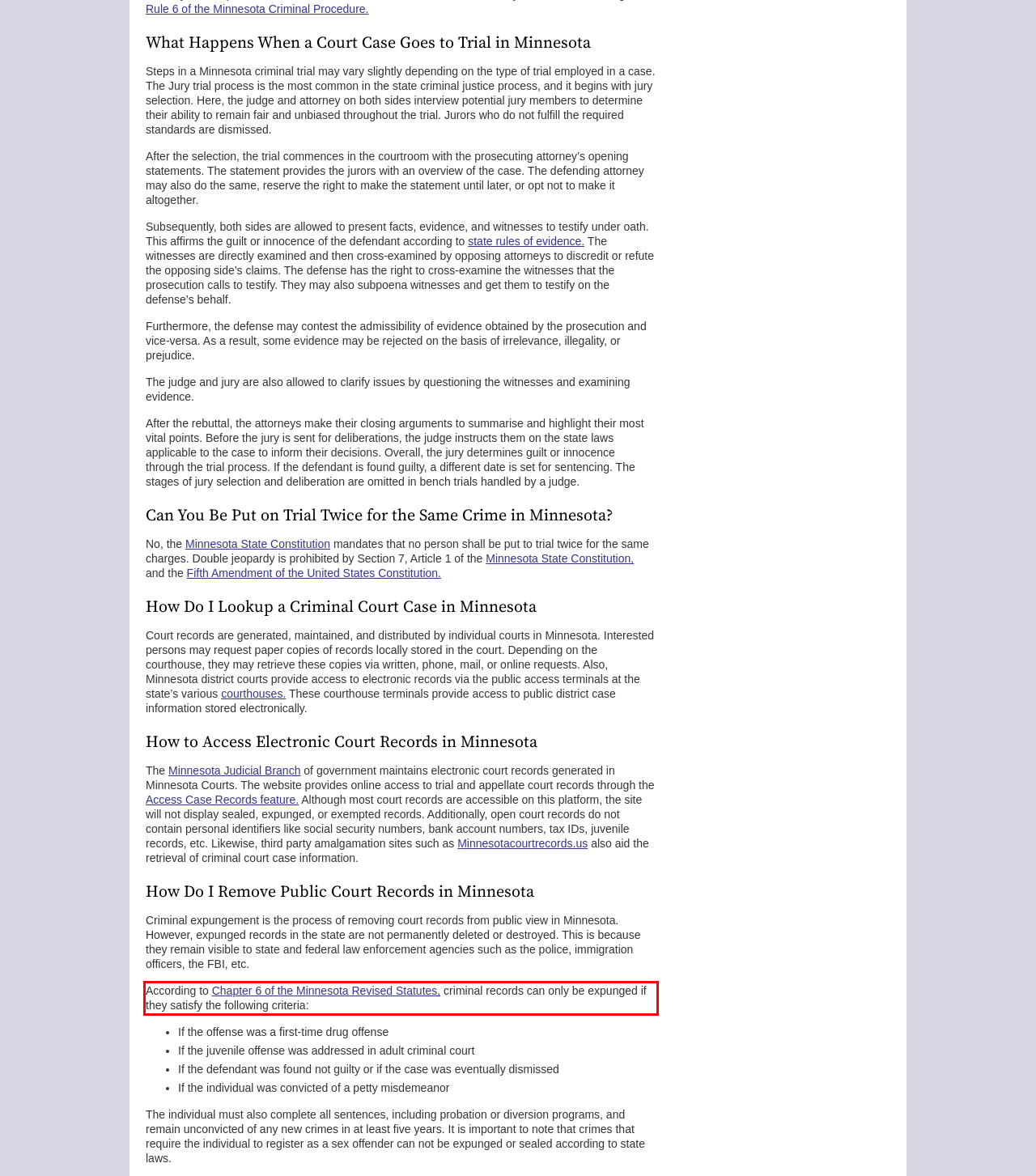Using the provided screenshot of a webpage, recognize and generate the text found within the red rectangle bounding box.

According to Chapter 6 of the Minnesota Revised Statutes, criminal records can only be expunged if they satisfy the following criteria: